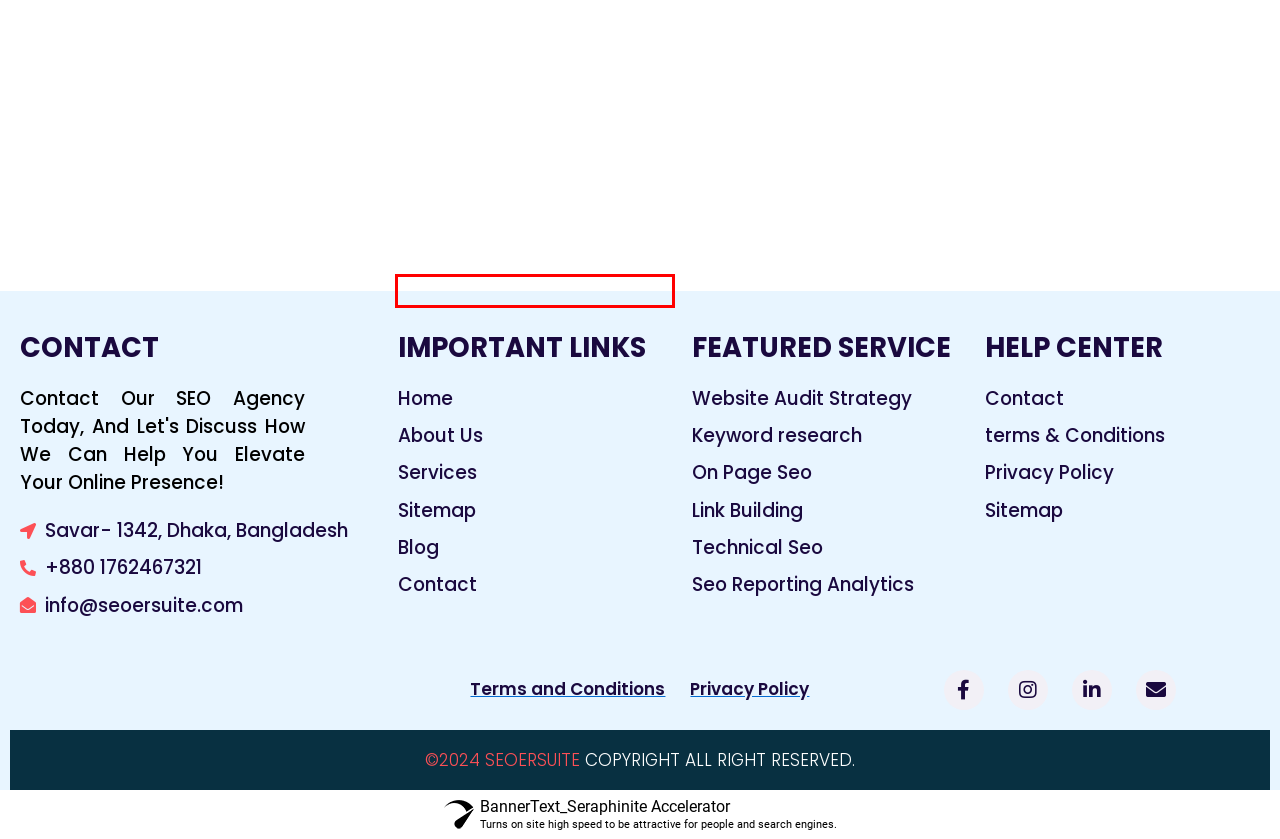Examine the screenshot of a webpage with a red bounding box around an element. Then, select the webpage description that best represents the new page after clicking the highlighted element. Here are the descriptions:
A. Technical SEO Services - SEOersuite
B. On Page SEO Service - SEOersuite
C. Keyword Research Service - SEOersuite
D. Contact : SEOersuite
E. What Are SERPs & Why Are They Important for SEO?
F. Link Building Service: SEOersuite
G. WordPress SEO Service Company | WordPress SEO Experts-SEOersuite
H. Seo Audit And Strategy Service - SEOersuite

C